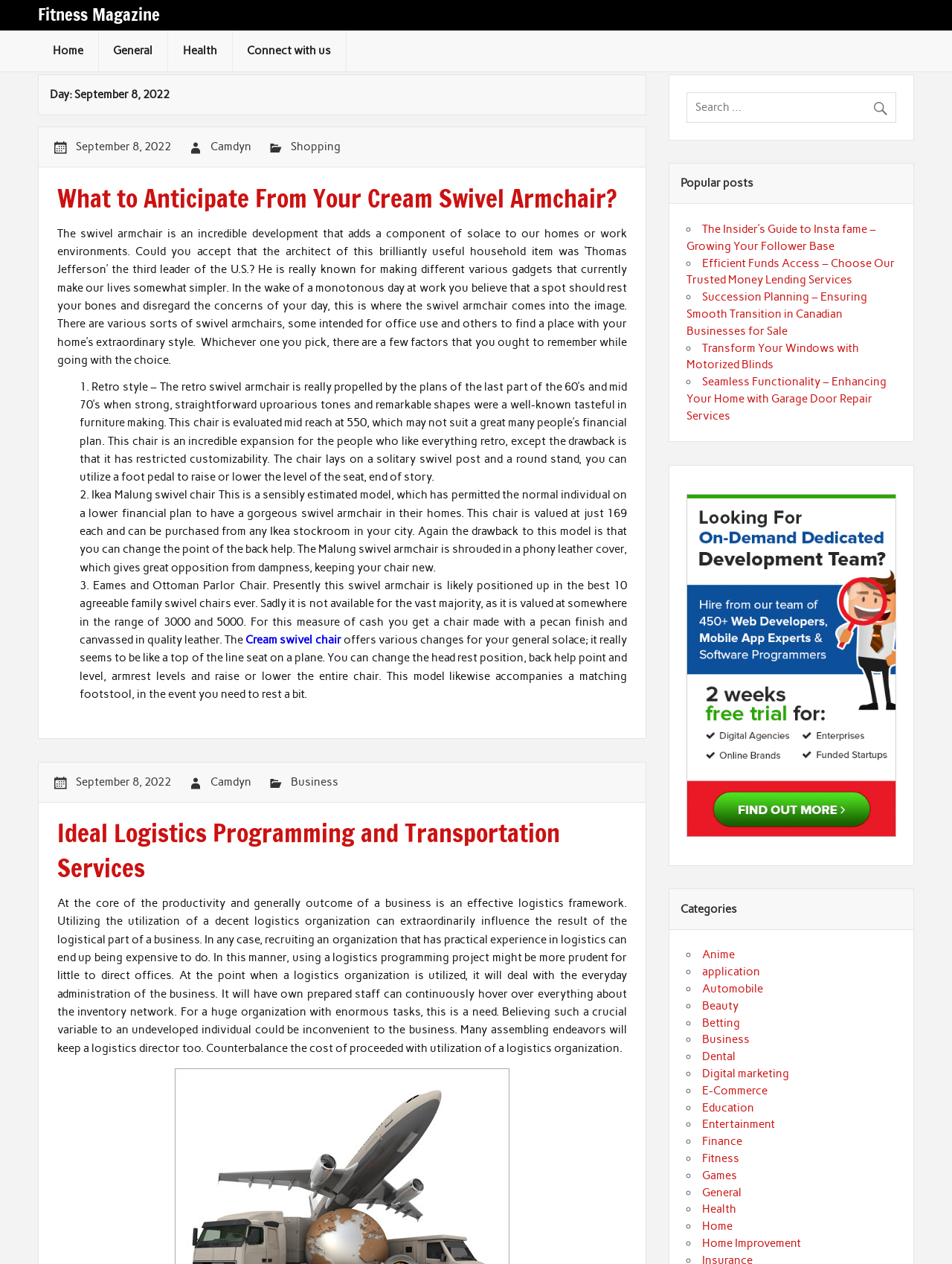Find the bounding box coordinates of the clickable area required to complete the following action: "Select the 'Fitness' category".

[0.738, 0.911, 0.777, 0.922]